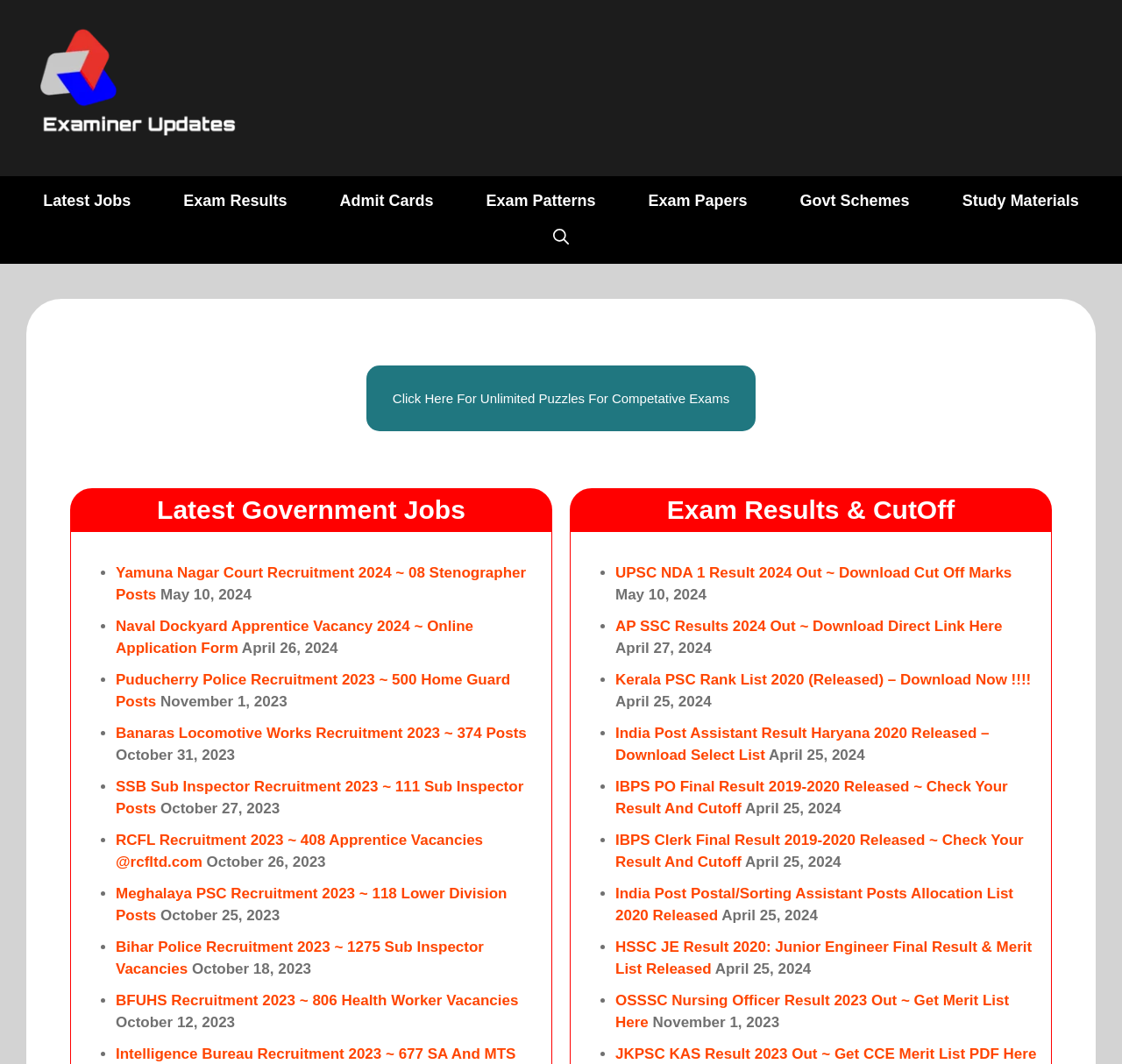Using the provided description Admit Cards, find the bounding box coordinates for the UI element. Provide the coordinates in (top-left x, top-left y, bottom-right x, bottom-right y) format, ensuring all values are between 0 and 1.

[0.279, 0.174, 0.41, 0.201]